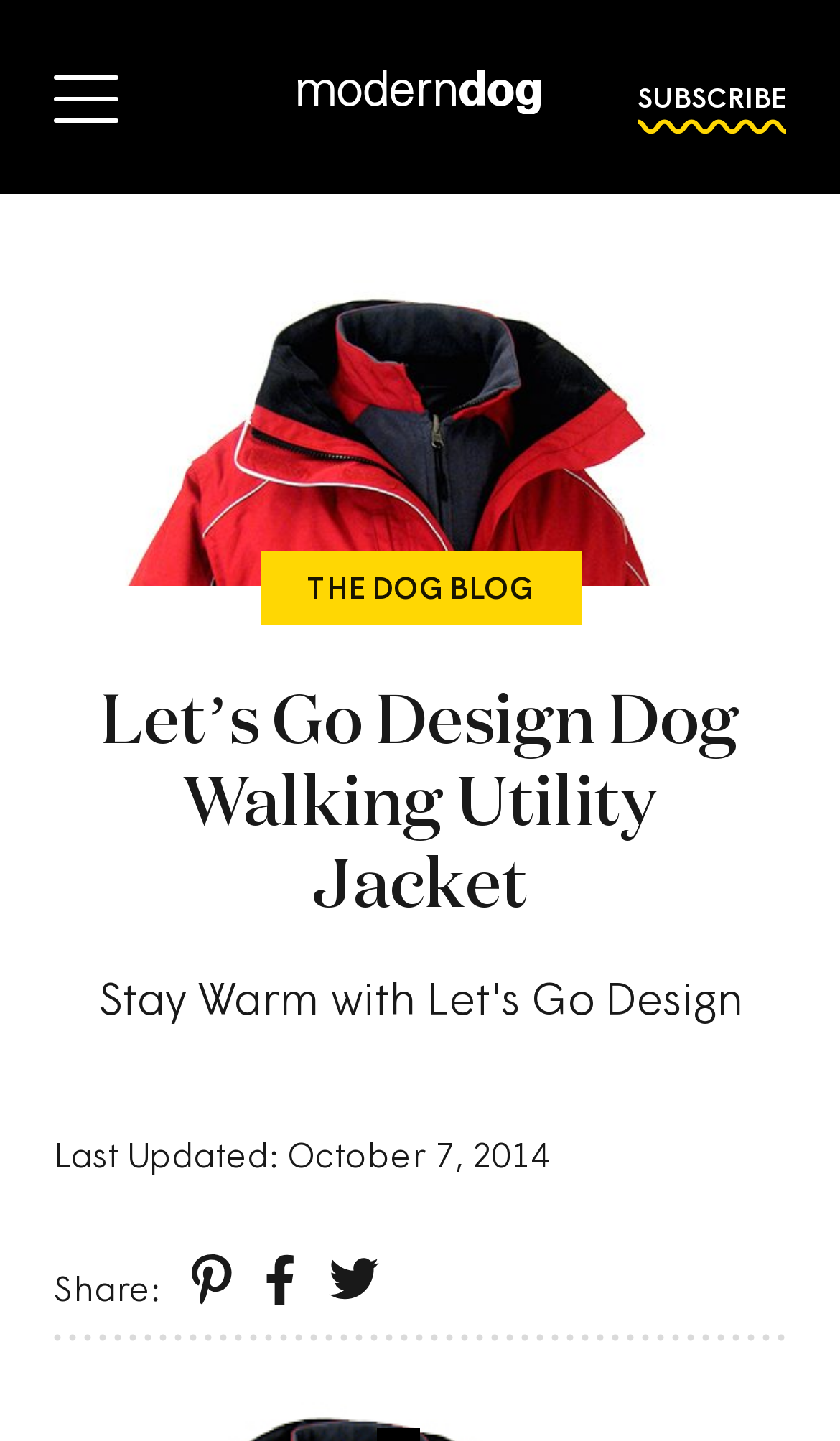What is the purpose of the image at the top?
Refer to the image and provide a one-word or short phrase answer.

Post Featured Image